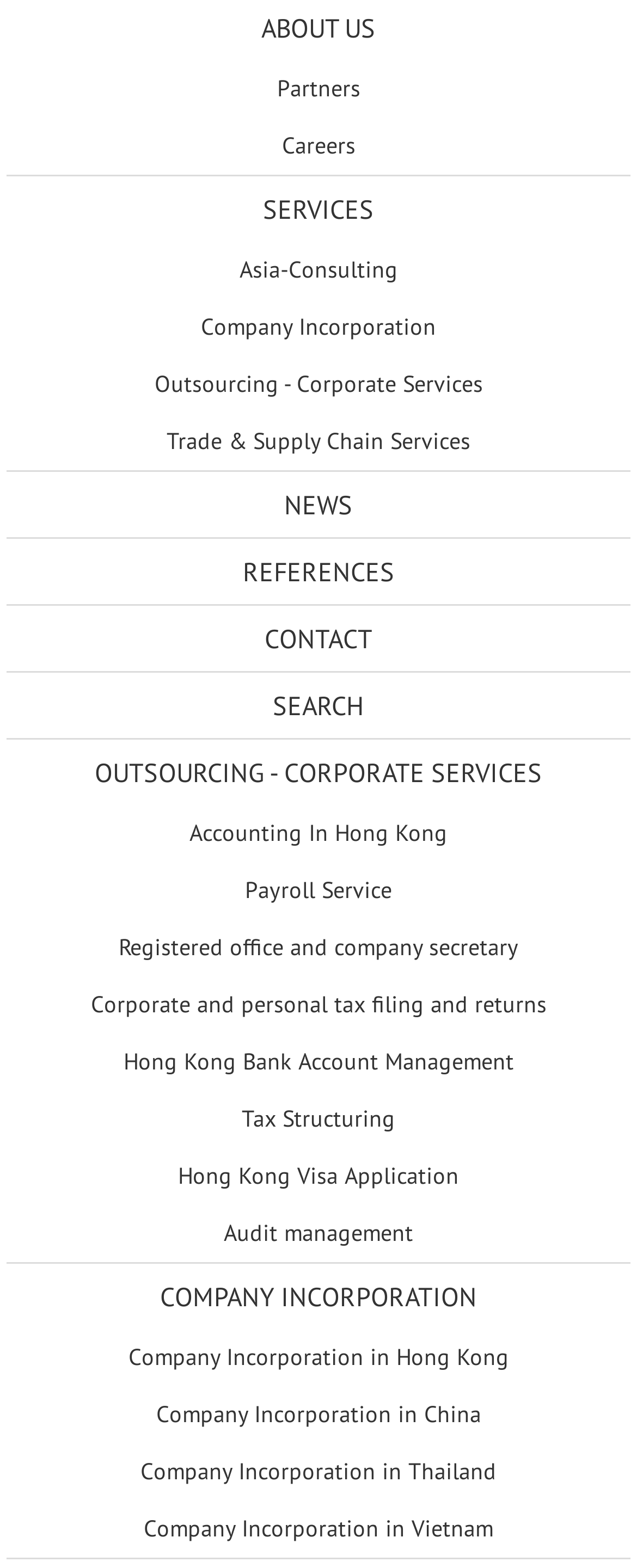Please answer the following question using a single word or phrase: 
What resources are available on the website?

News and references